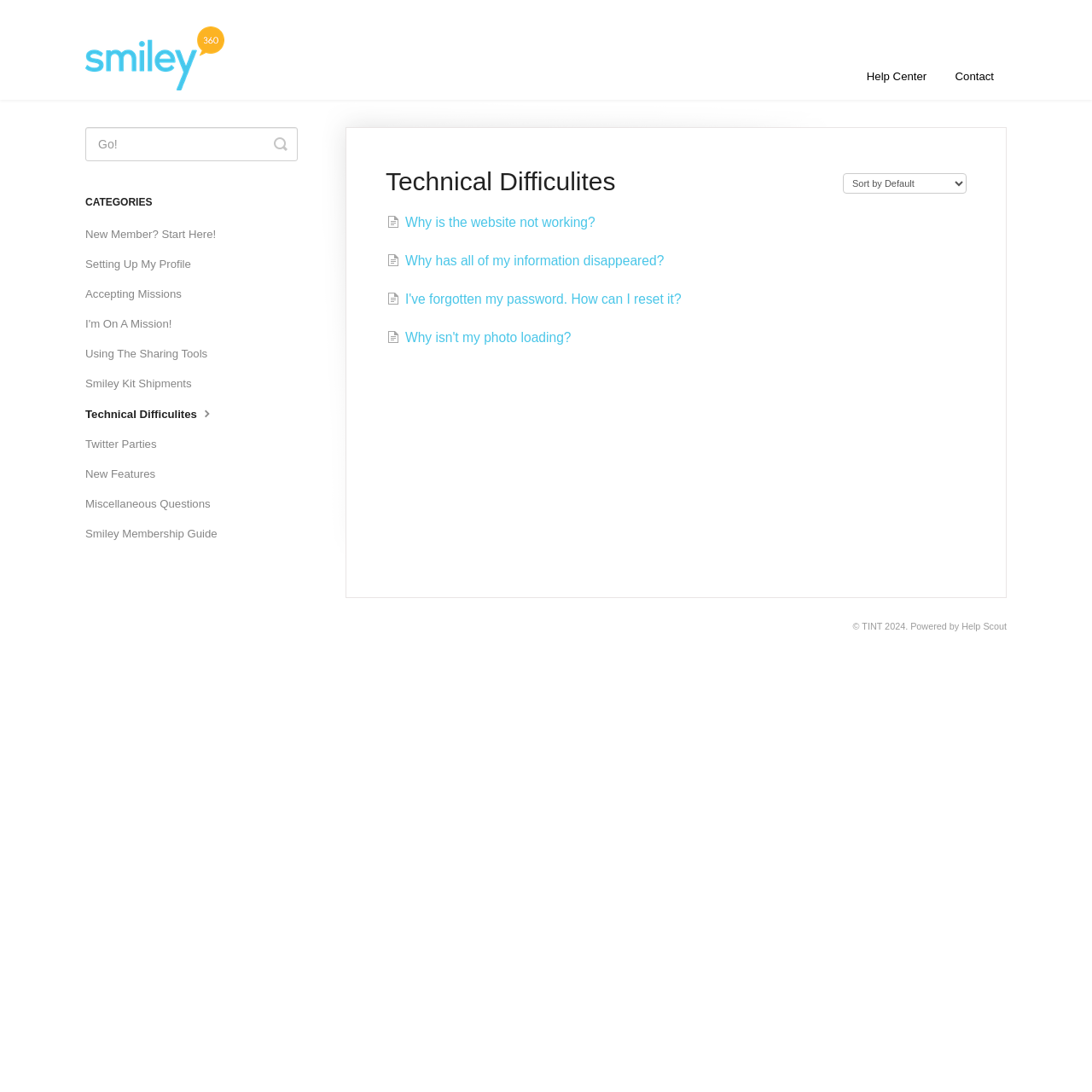Pinpoint the bounding box coordinates for the area that should be clicked to perform the following instruction: "View Technical Difficulites".

[0.353, 0.152, 0.756, 0.18]